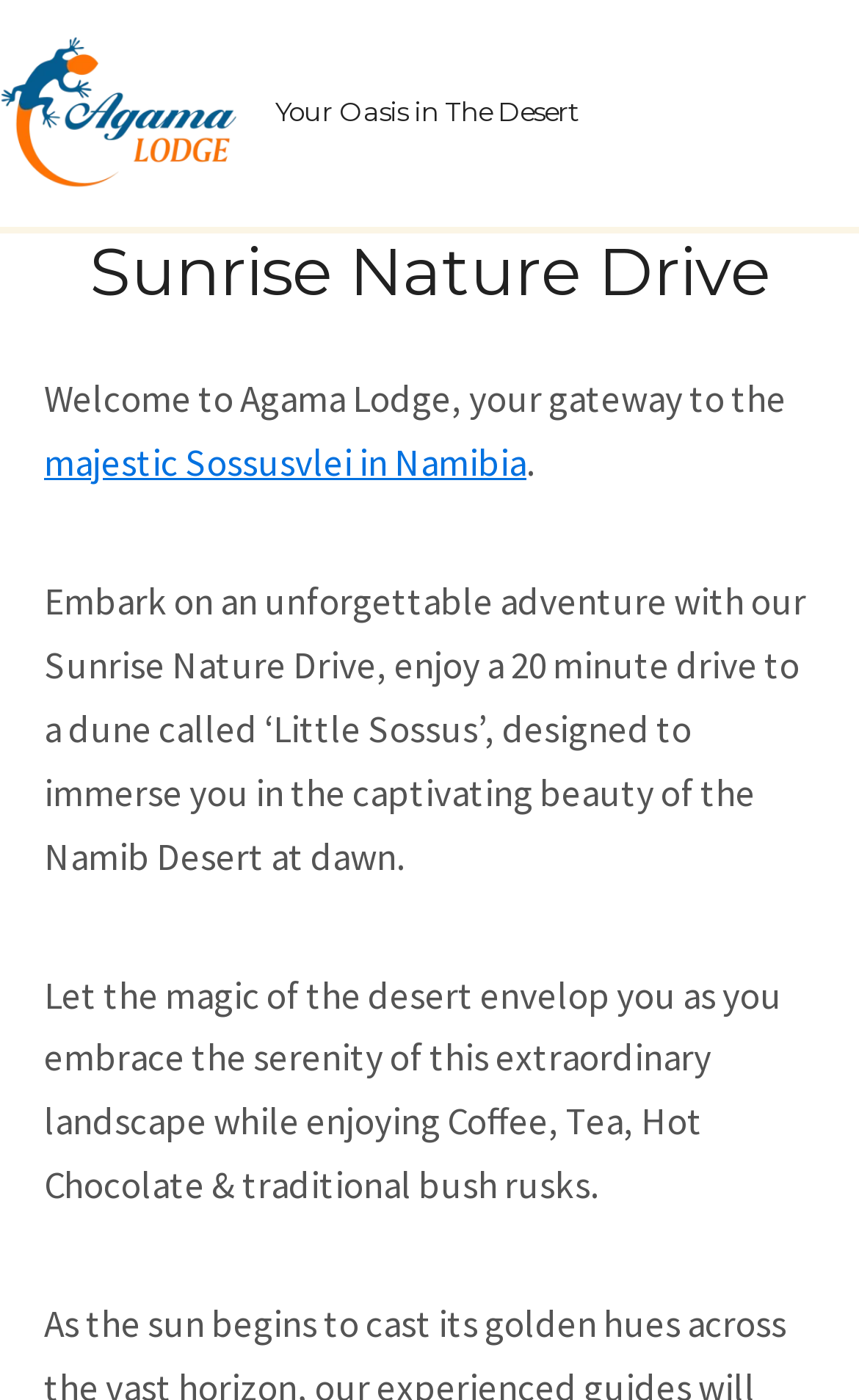Refer to the image and answer the question with as much detail as possible: What is served during the Sunrise Nature Drive?

The items served during the Sunrise Nature Drive can be found in the text 'Let the magic of the desert envelop you as you embrace the serenity of this extraordinary landscape while enjoying Coffee, Tea, Hot Chocolate & traditional bush rusks.' which is located in the main content section of the webpage.